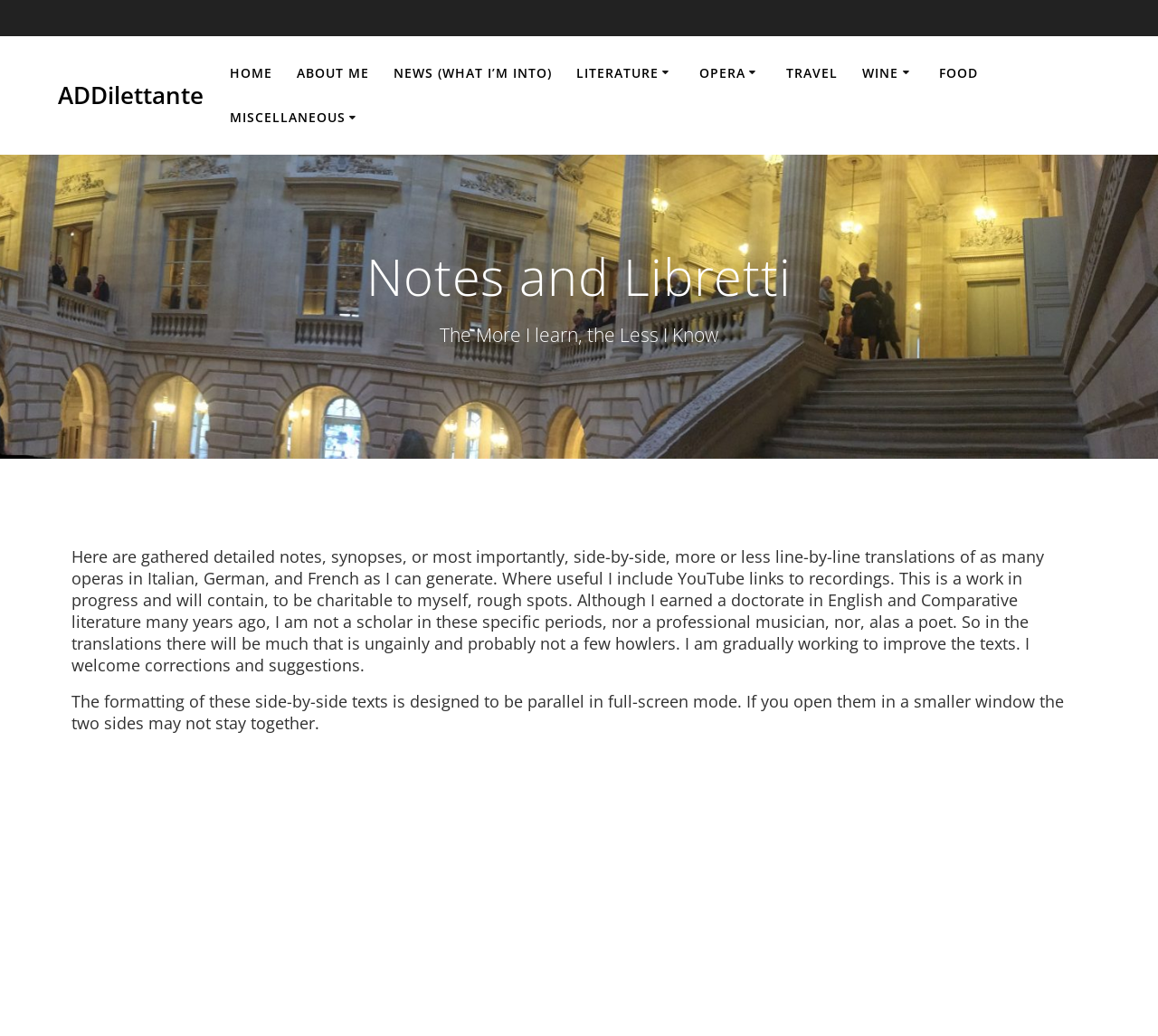Determine the bounding box coordinates of the section to be clicked to follow the instruction: "go to home page". The coordinates should be given as four float numbers between 0 and 1, formatted as [left, top, right, bottom].

[0.198, 0.061, 0.235, 0.08]